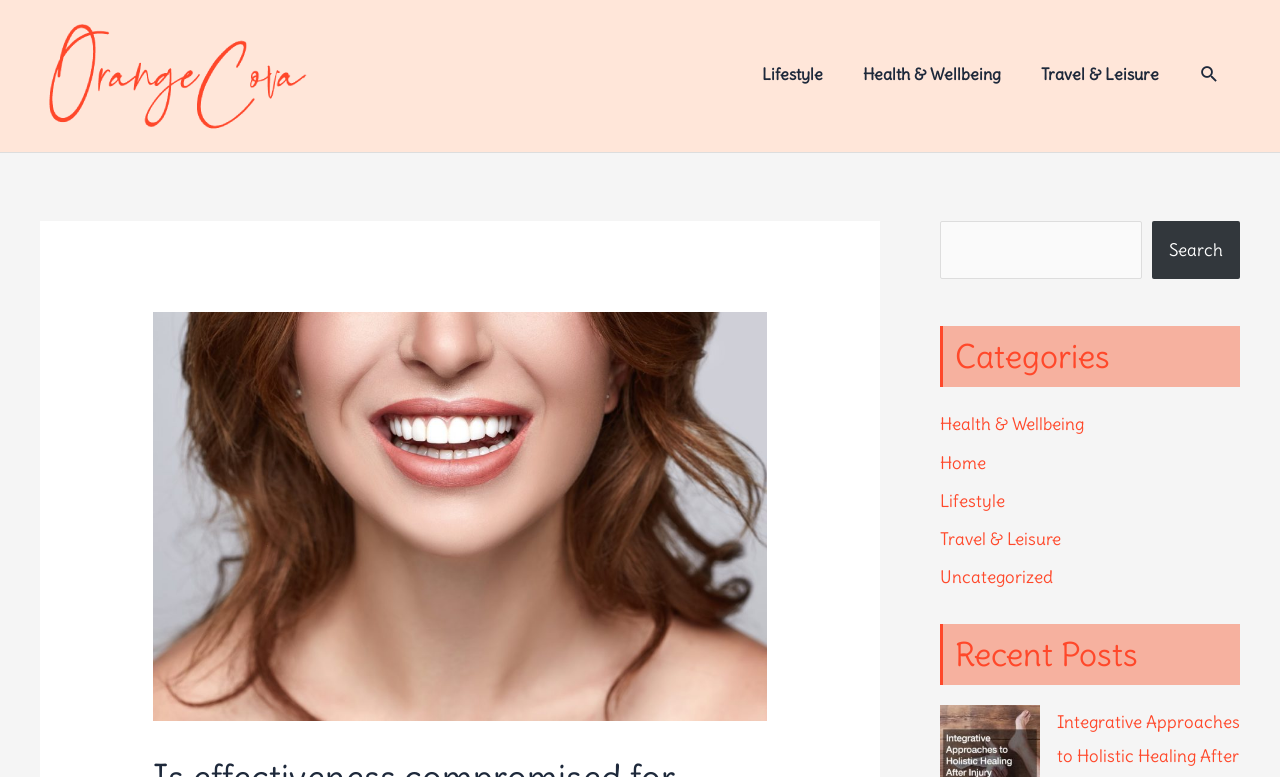Give a one-word or one-phrase response to the question:
What type of content is displayed in the Recent Posts section?

Blog posts